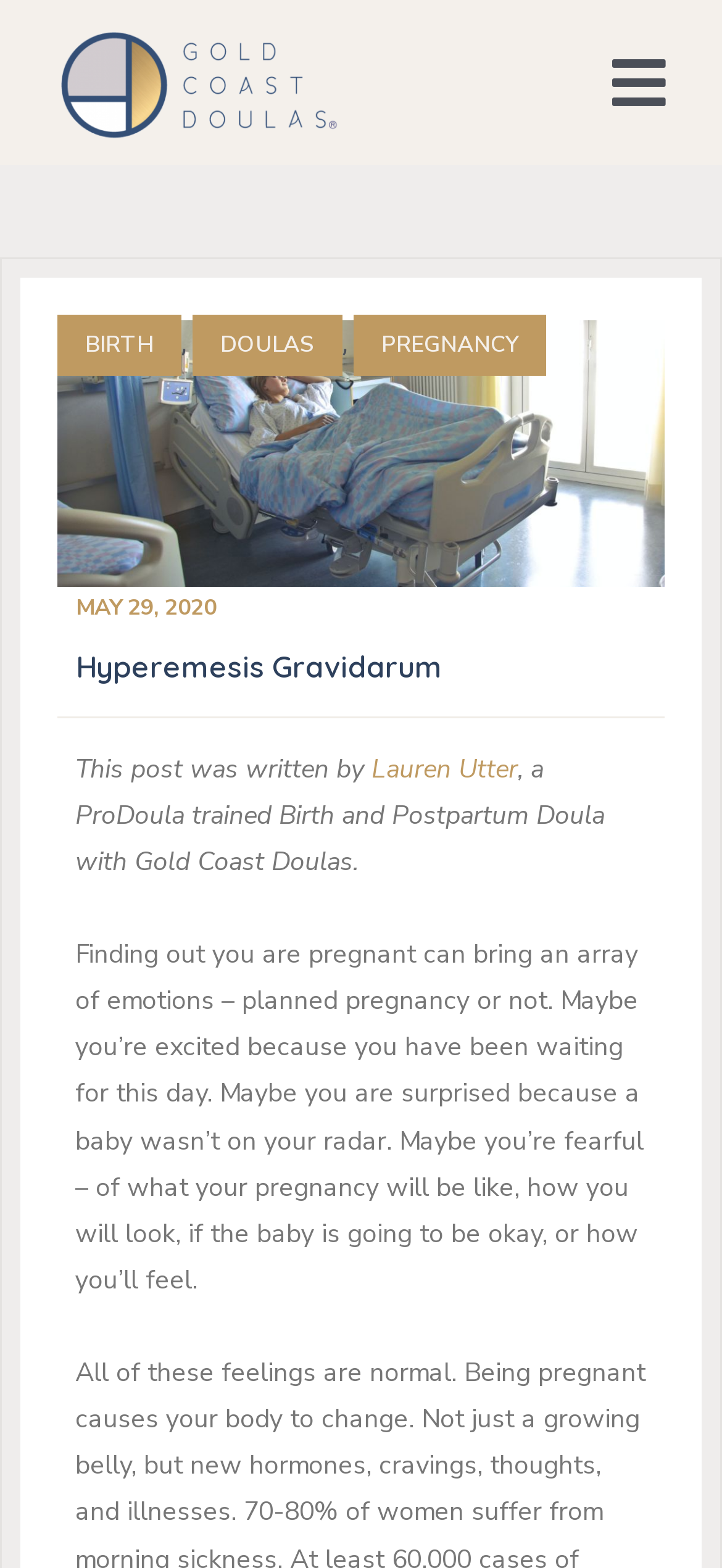Please answer the following query using a single word or phrase: 
What is the date of the article?

MAY 29, 2020